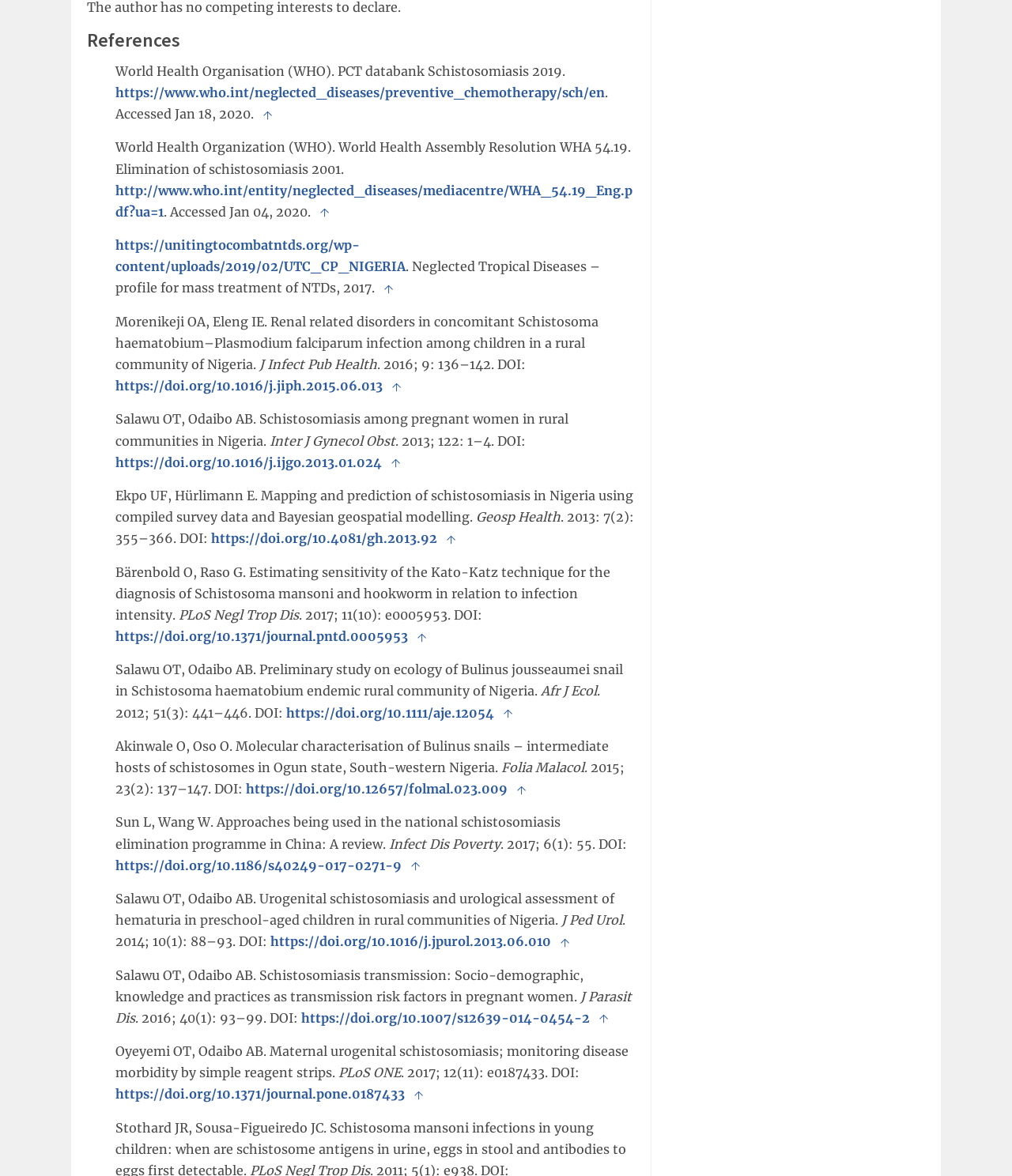Identify the bounding box coordinates of the region that needs to be clicked to carry out this instruction: "Visit the Uniting to Combat NTDs website". Provide these coordinates as four float numbers ranging from 0 to 1, i.e., [left, top, right, bottom].

[0.114, 0.202, 0.401, 0.233]